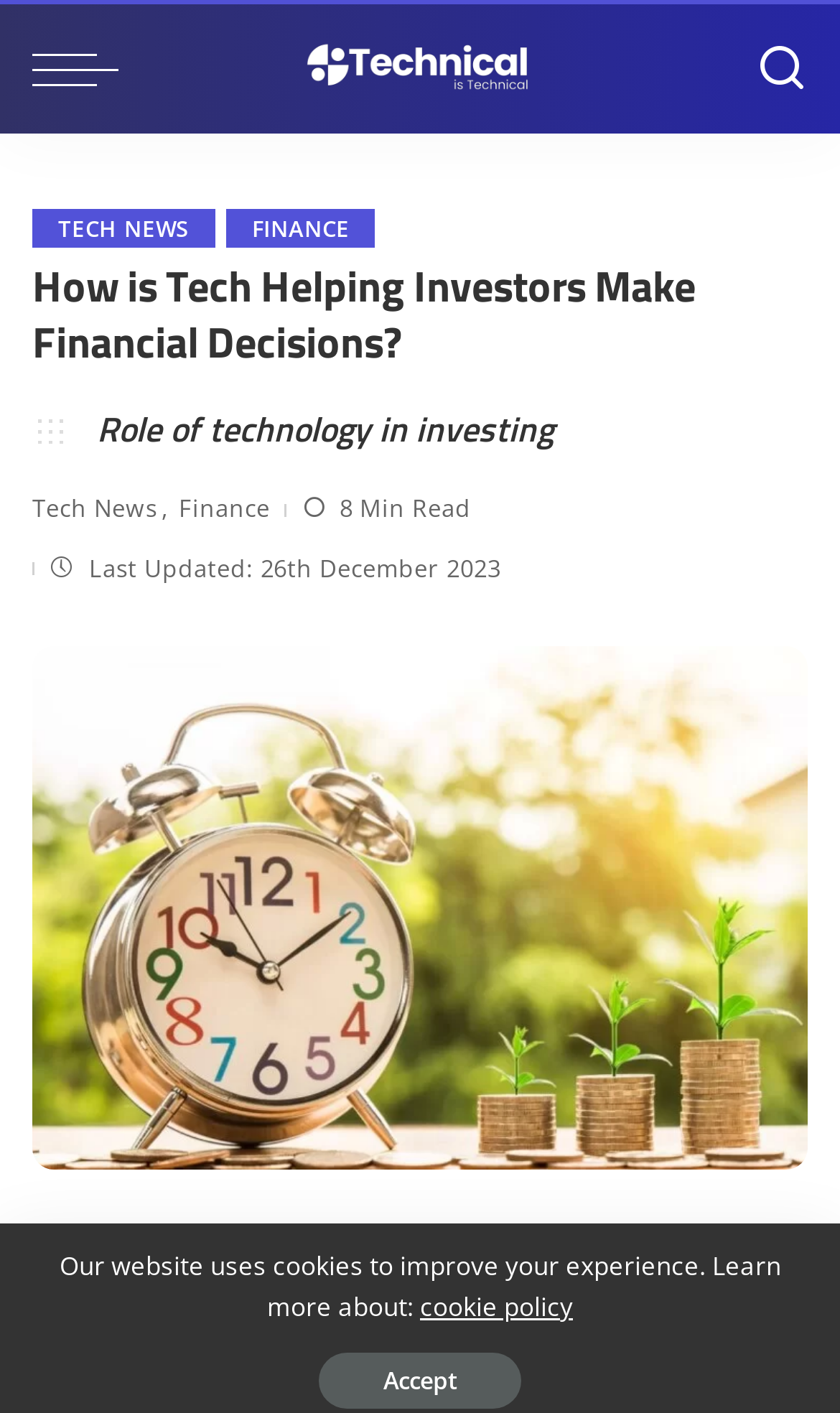When was the webpage last updated?
Provide a concise answer using a single word or phrase based on the image.

26th December 2023